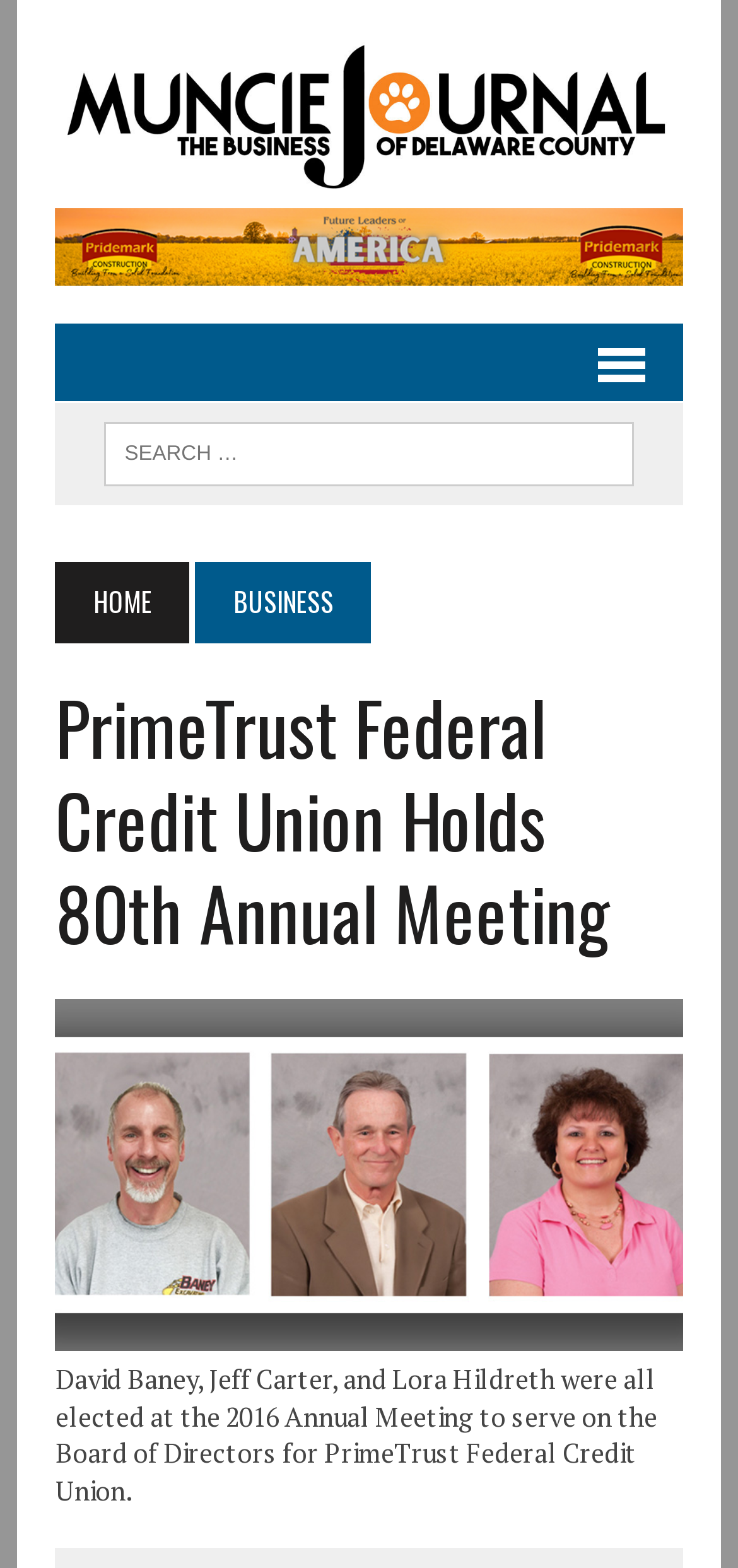Use one word or a short phrase to answer the question provided: 
How many images are on the page?

2